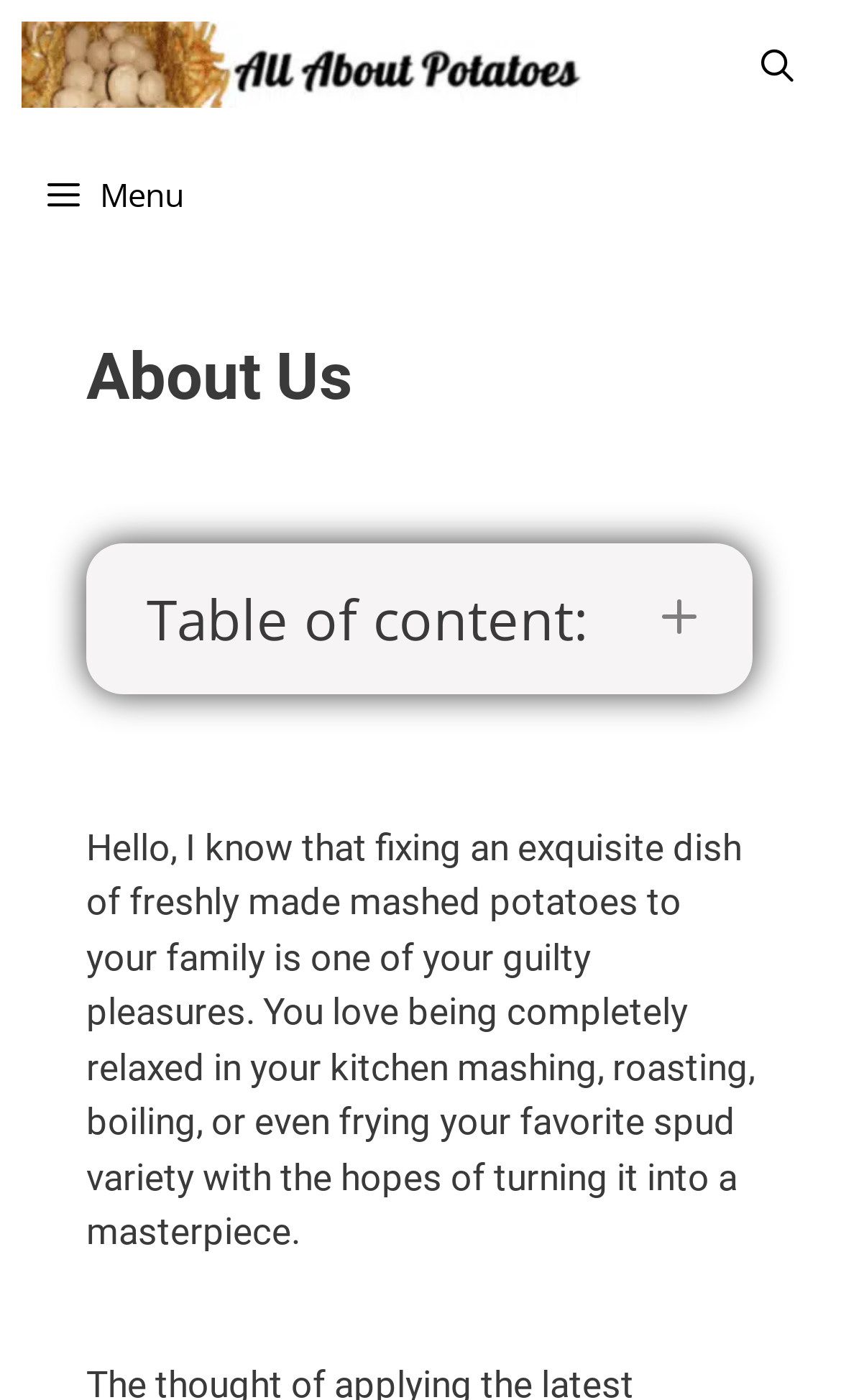Identify the bounding box for the given UI element using the description provided. Coordinates should be in the format (top-left x, top-left y, bottom-right x, bottom-right y) and must be between 0 and 1. Here is the description: Menu

[0.0, 0.092, 0.27, 0.185]